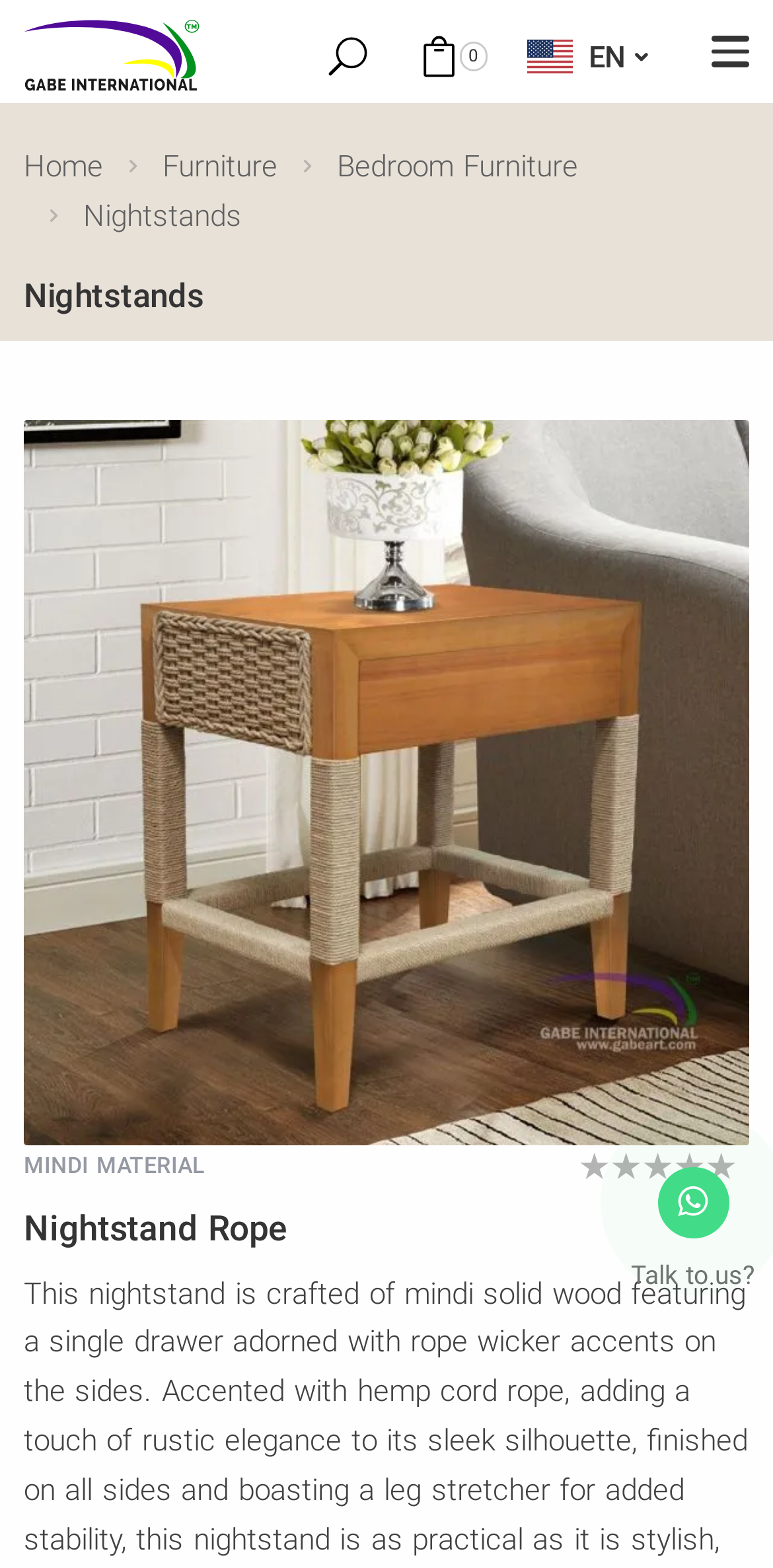Please provide a short answer using a single word or phrase for the question:
How many navigation links are in the breadcrumb?

3